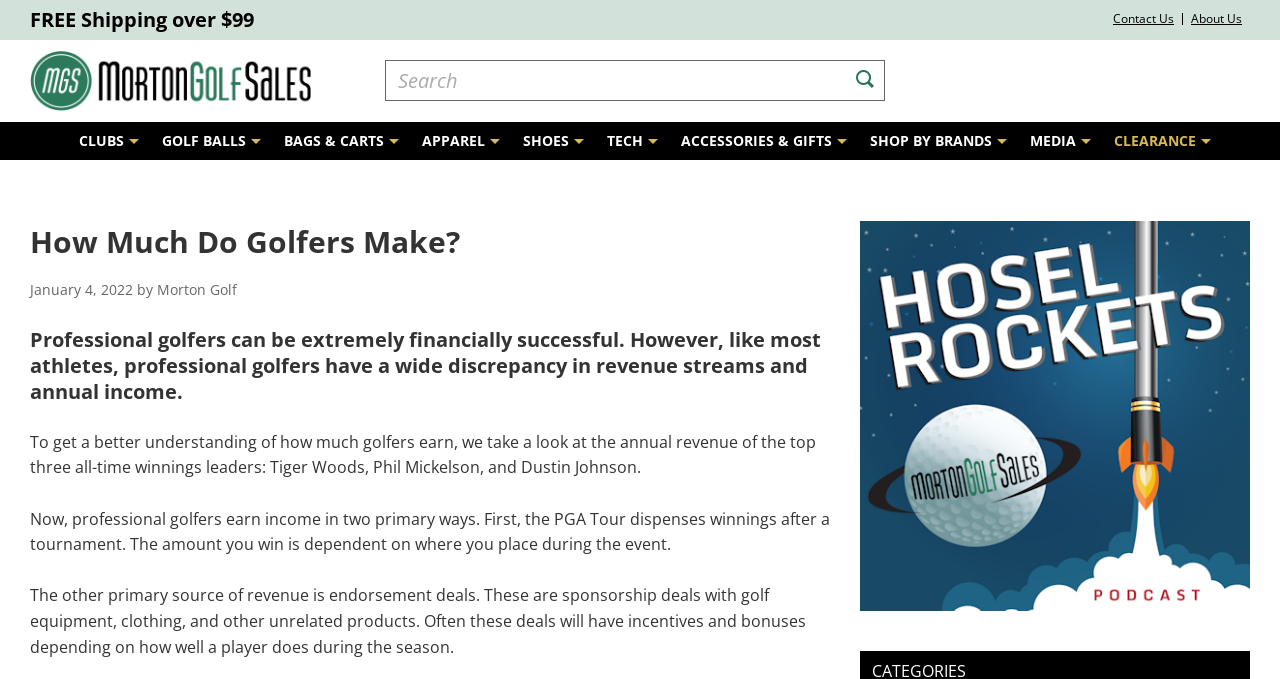Locate the bounding box coordinates of the clickable region necessary to complete the following instruction: "Contact Morton Golf Sales". Provide the coordinates in the format of four float numbers between 0 and 1, i.e., [left, top, right, bottom].

[0.87, 0.014, 0.917, 0.04]